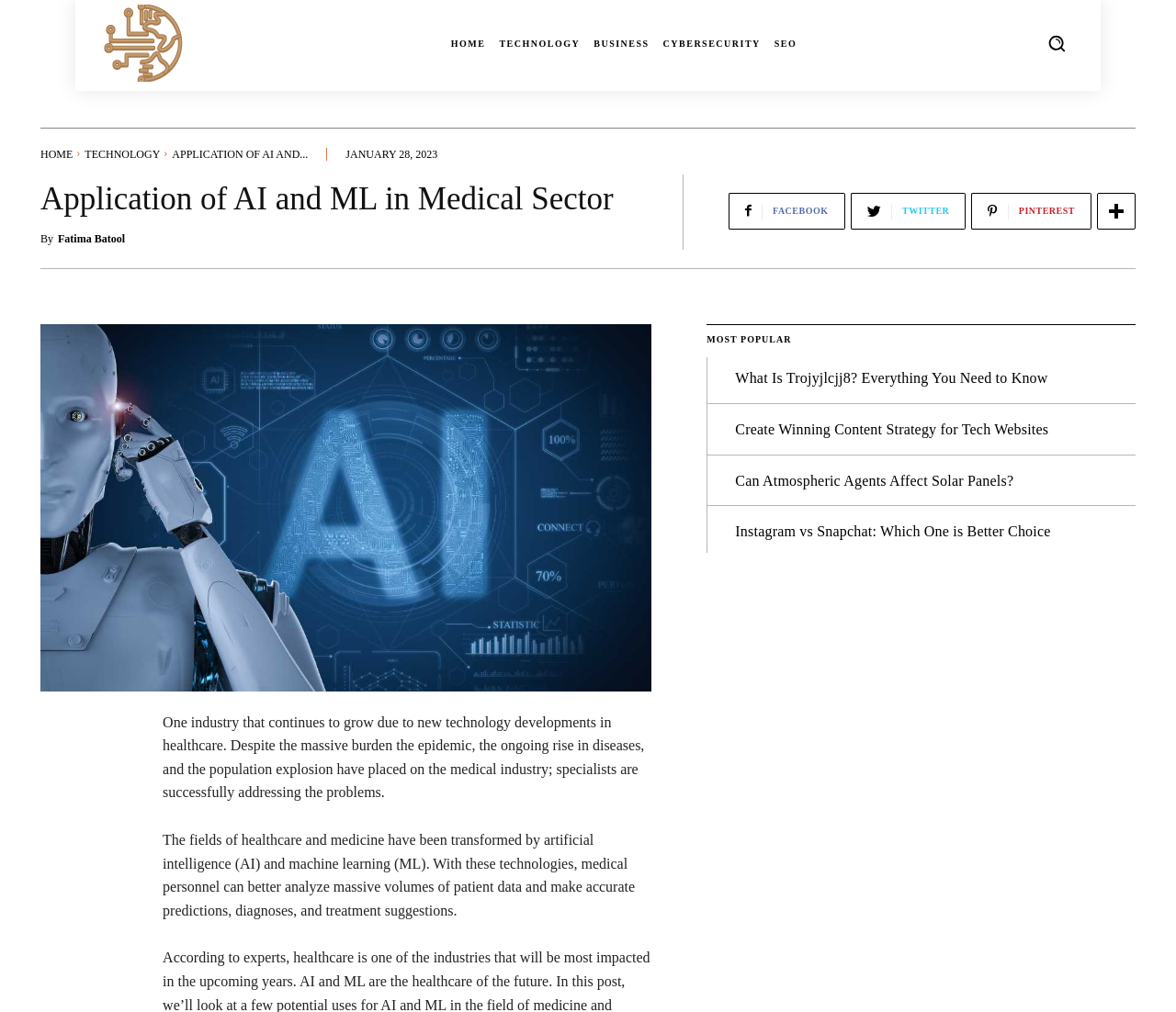What is the topic of the article below the main heading?
Please use the image to provide a one-word or short phrase answer.

AI and ML in Medical Sector